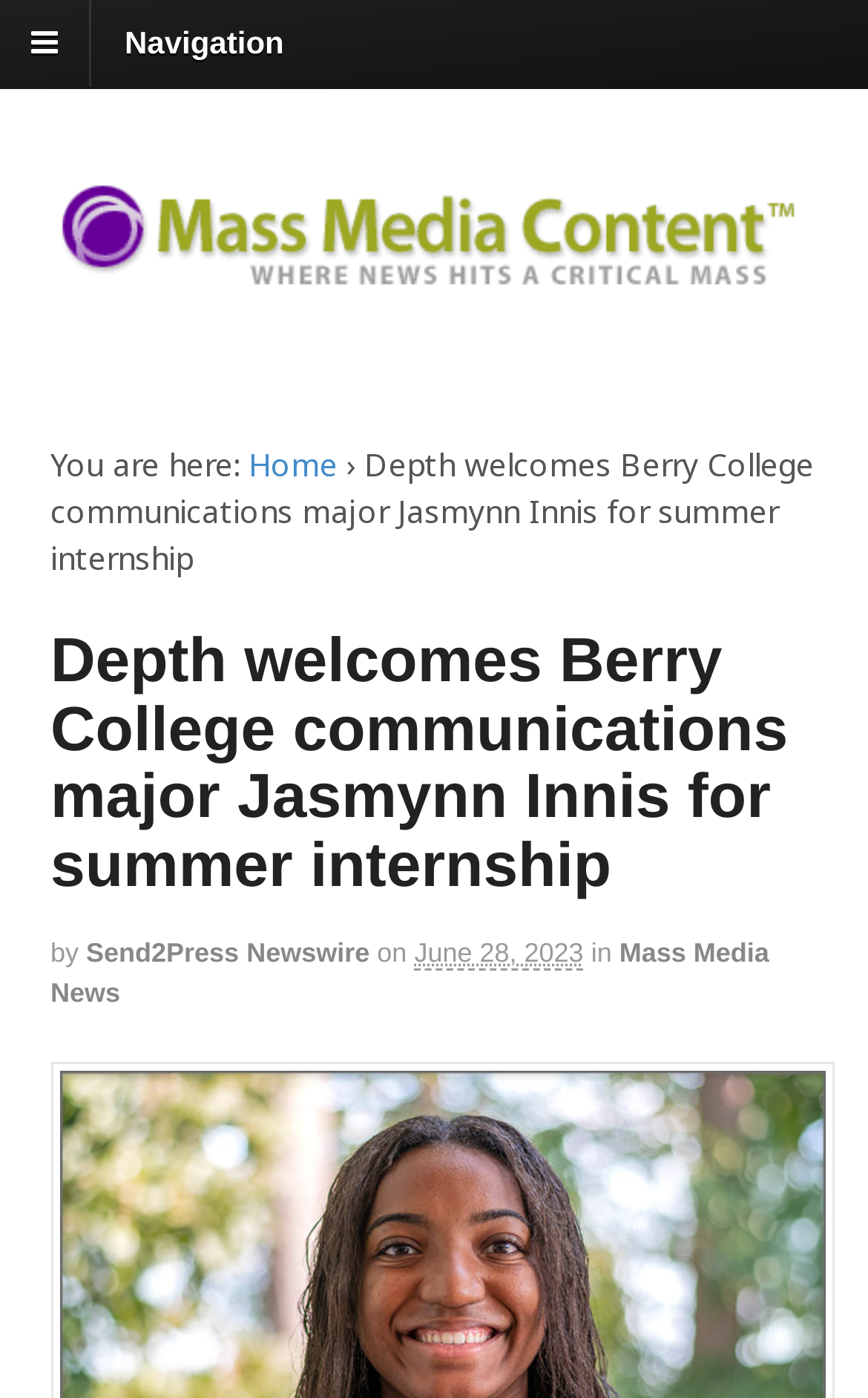Determine the bounding box coordinates for the UI element with the following description: "Home". The coordinates should be four float numbers between 0 and 1, represented as [left, top, right, bottom].

[0.286, 0.317, 0.389, 0.347]